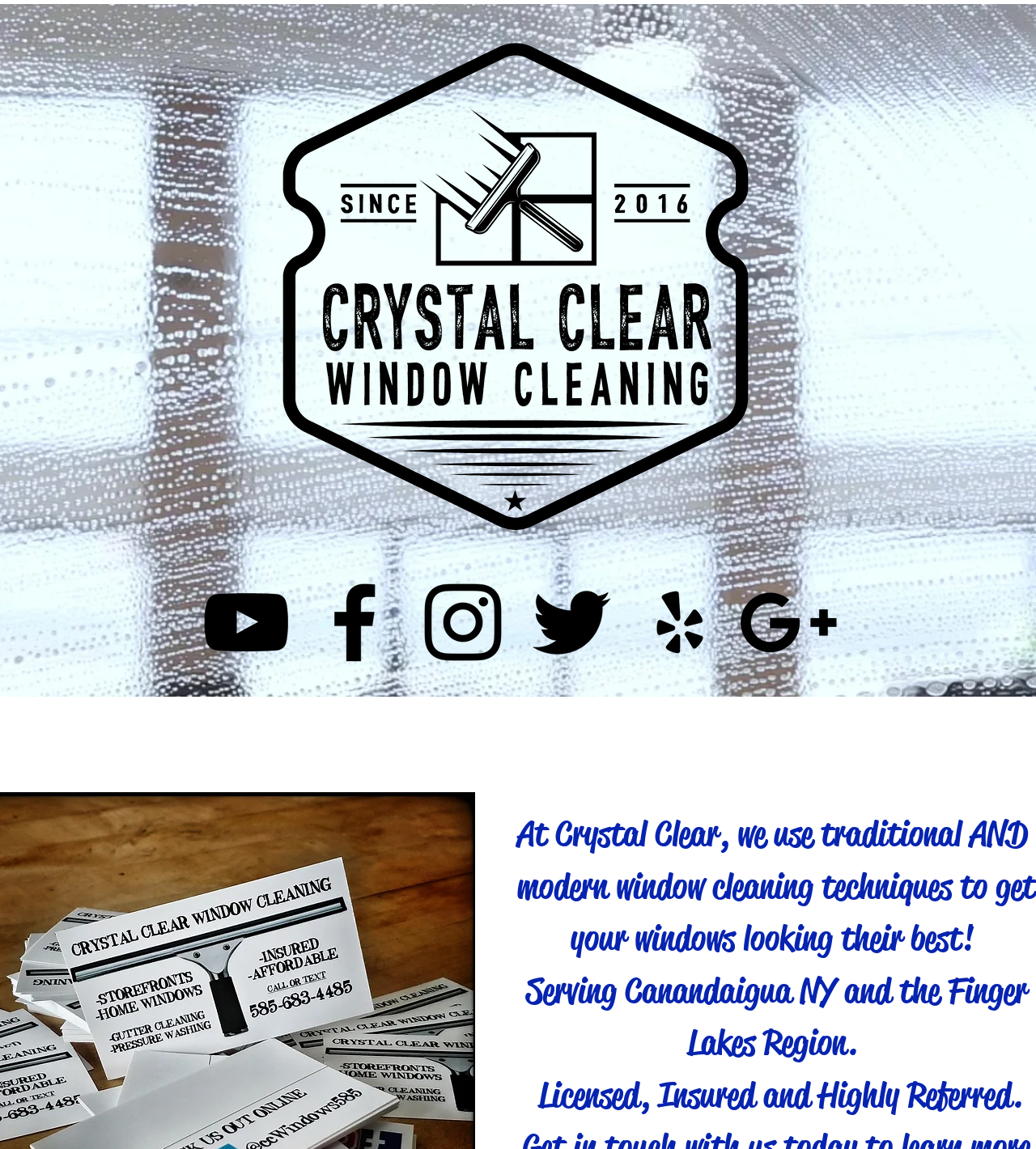Based on the element description aria-label="Black Twitter Icon", identify the bounding box coordinates for the UI element. The coordinates should be in the format (top-left x, top-left y, bottom-right x, bottom-right y) and within the 0 to 1 range.

[0.502, 0.496, 0.602, 0.587]